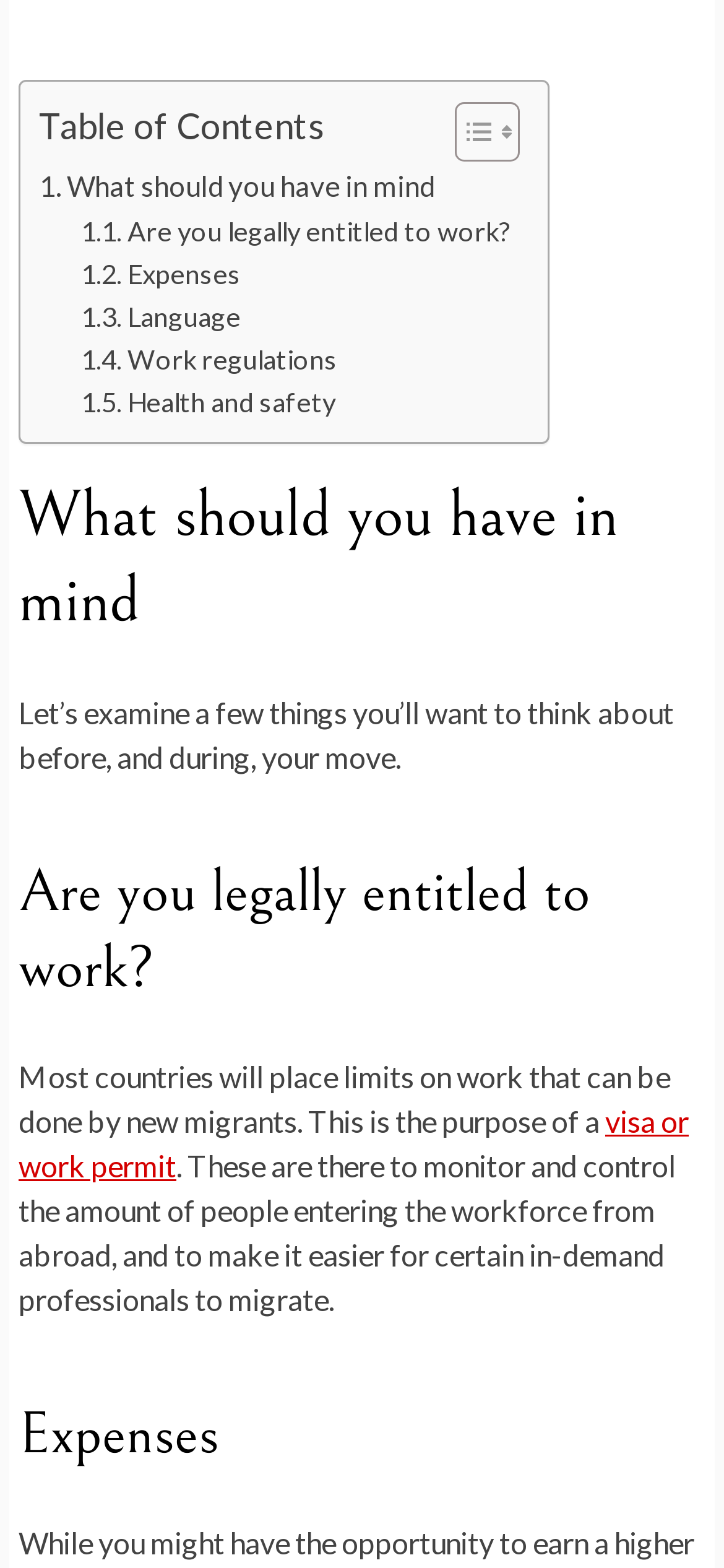Determine the bounding box coordinates for the UI element described. Format the coordinates as (top-left x, top-left y, bottom-right x, bottom-right y) and ensure all values are between 0 and 1. Element description: Health and safety

[0.112, 0.243, 0.463, 0.27]